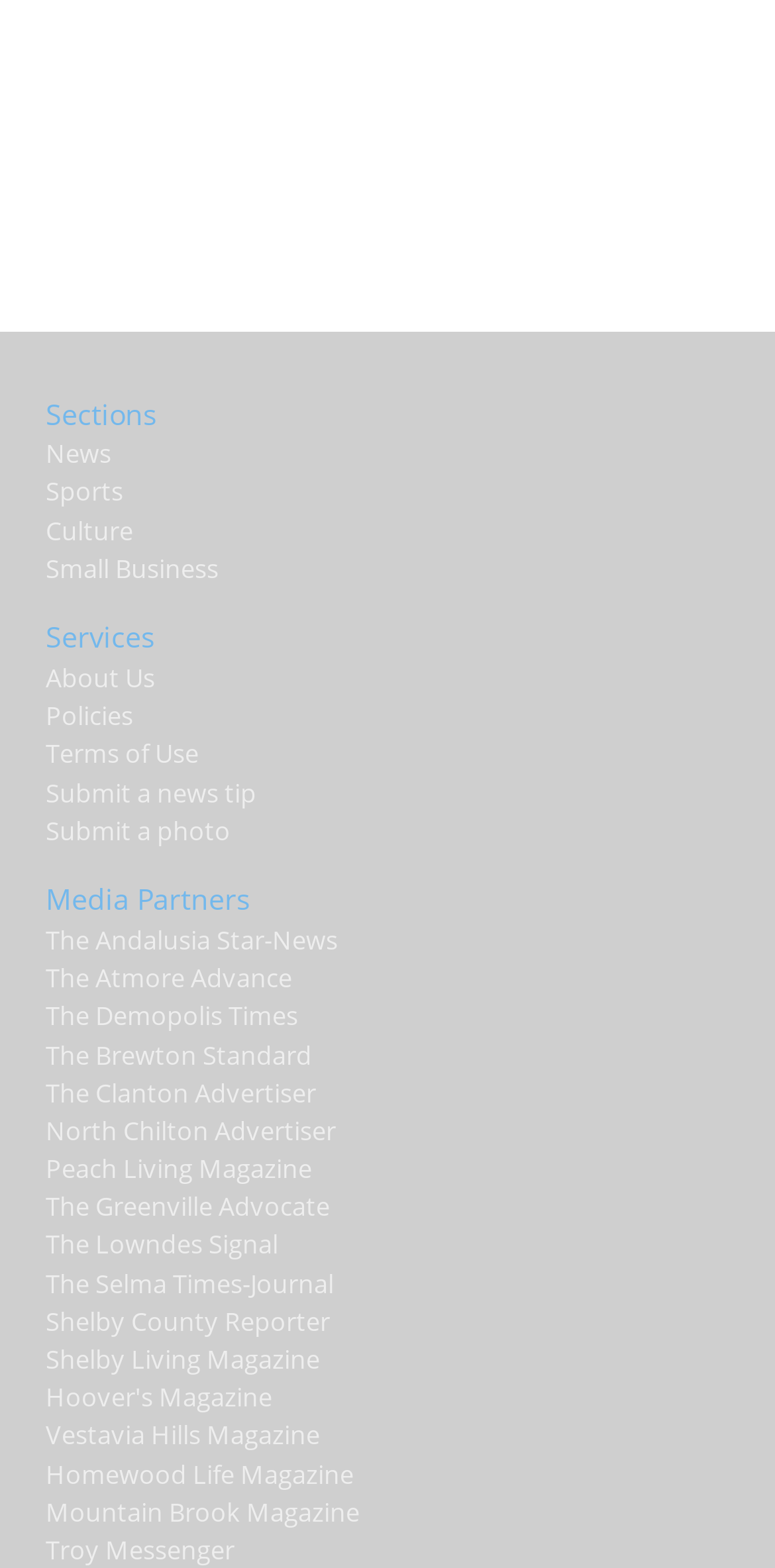Locate the bounding box coordinates of the element that should be clicked to fulfill the instruction: "View About Us".

[0.059, 0.421, 0.2, 0.443]